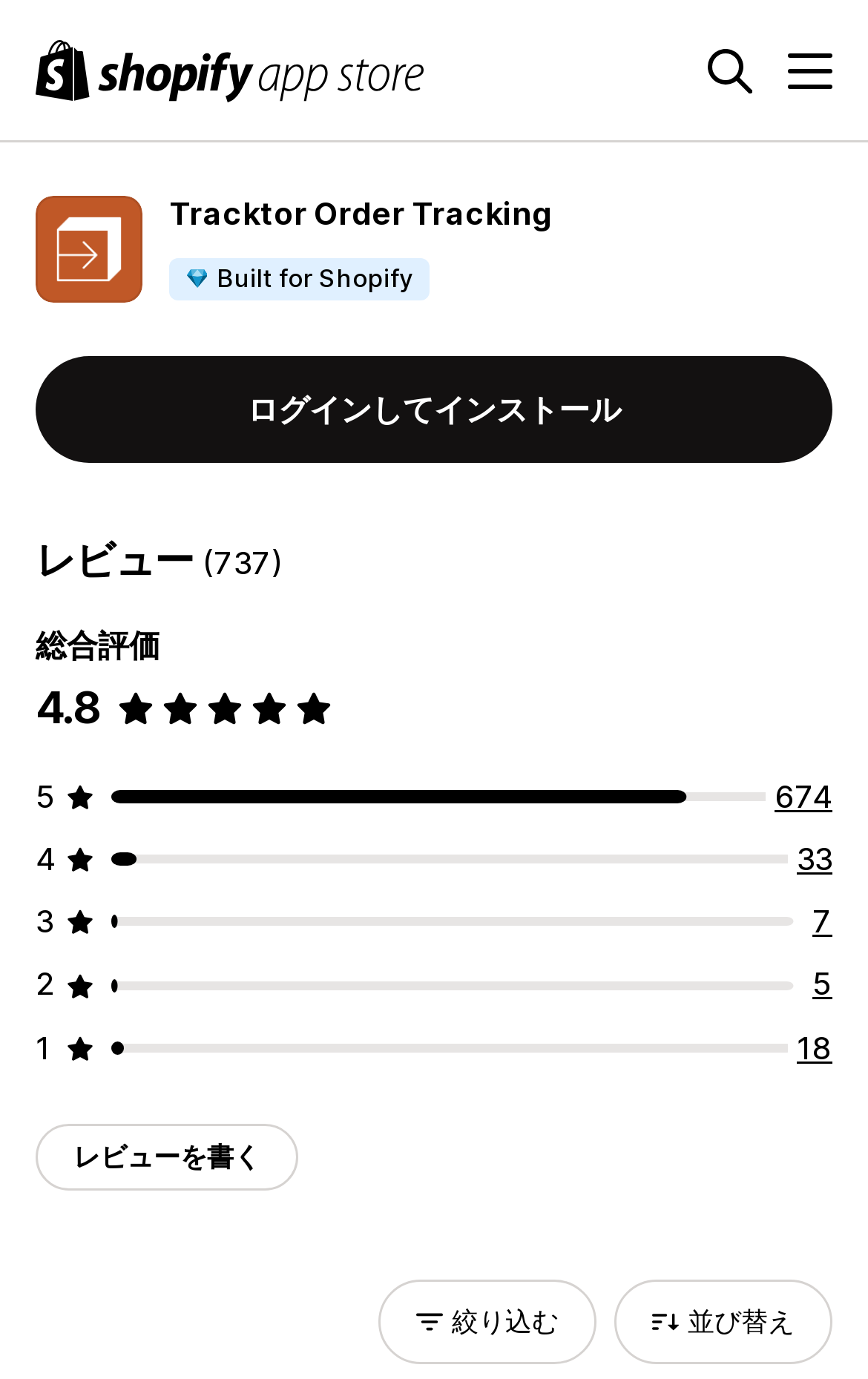Highlight the bounding box coordinates of the element you need to click to perform the following instruction: "Search in the app store."

[0.815, 0.035, 0.867, 0.067]